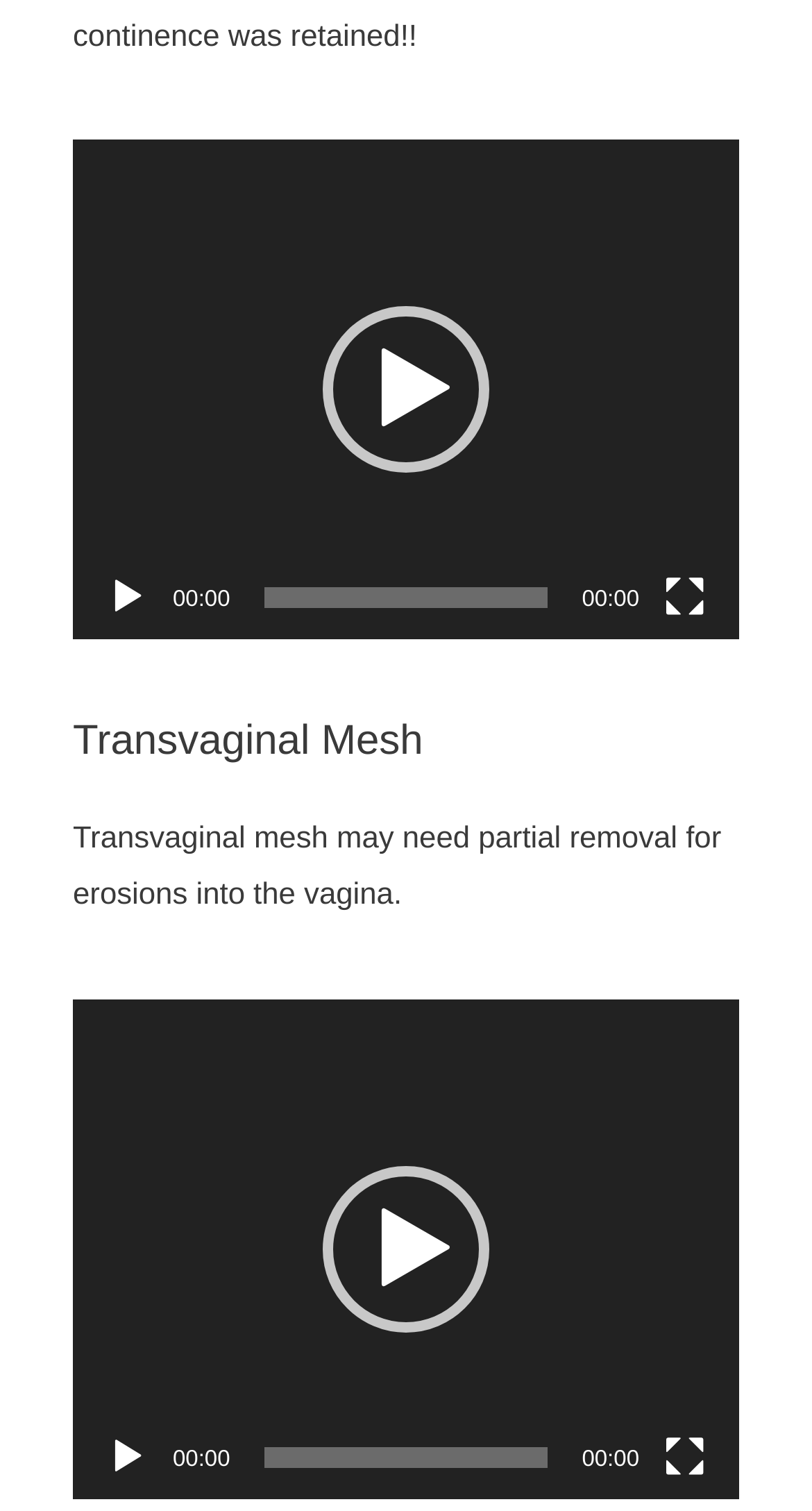Find the bounding box coordinates of the element to click in order to complete this instruction: "Adjust the second time slider". The bounding box coordinates must be four float numbers between 0 and 1, denoted as [left, top, right, bottom].

[0.324, 0.957, 0.676, 0.971]